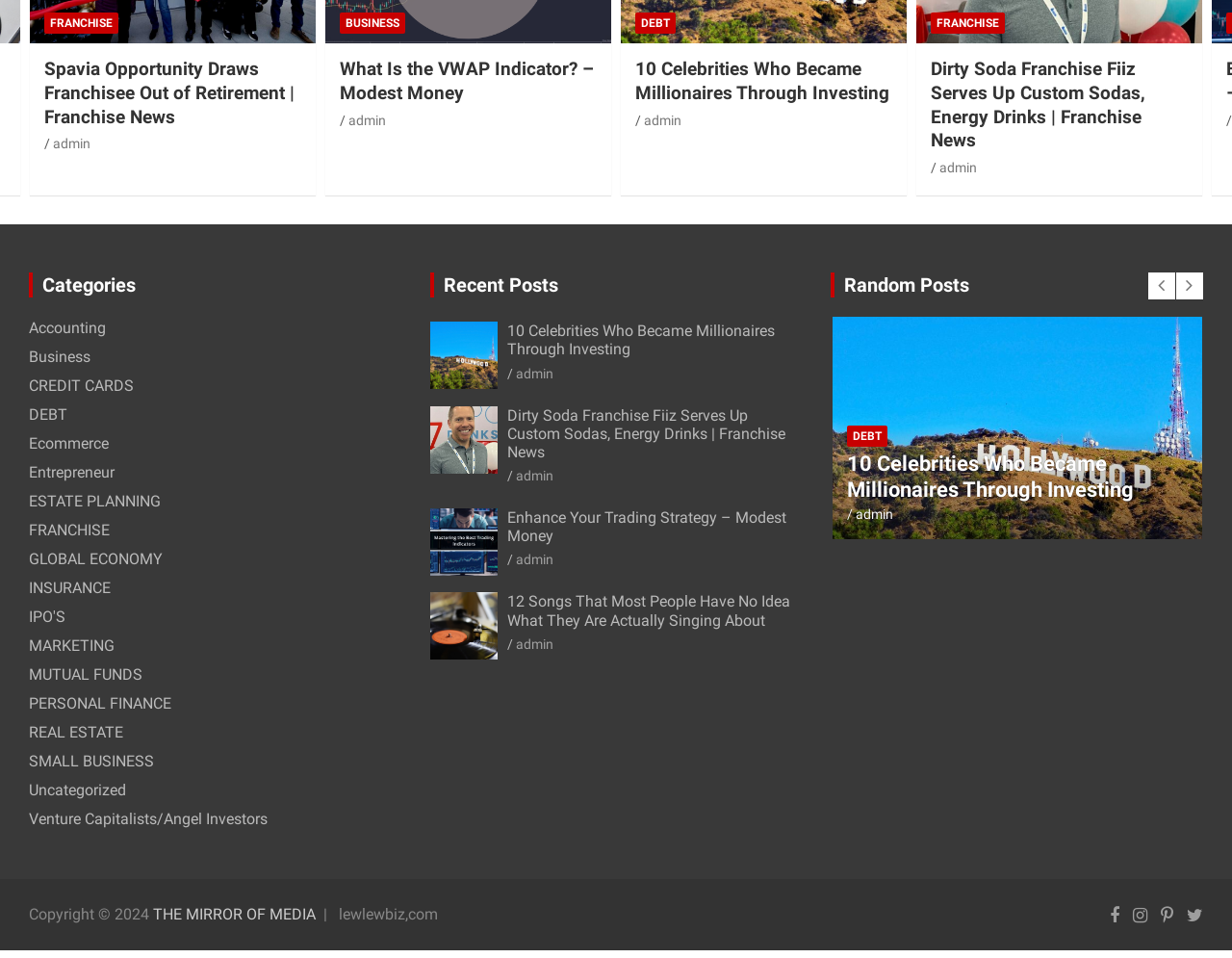Locate the bounding box coordinates of the element that should be clicked to execute the following instruction: "Read the 'Enhance Your Trading Strategy – Modest Money' article".

[0.755, 0.061, 0.963, 0.109]